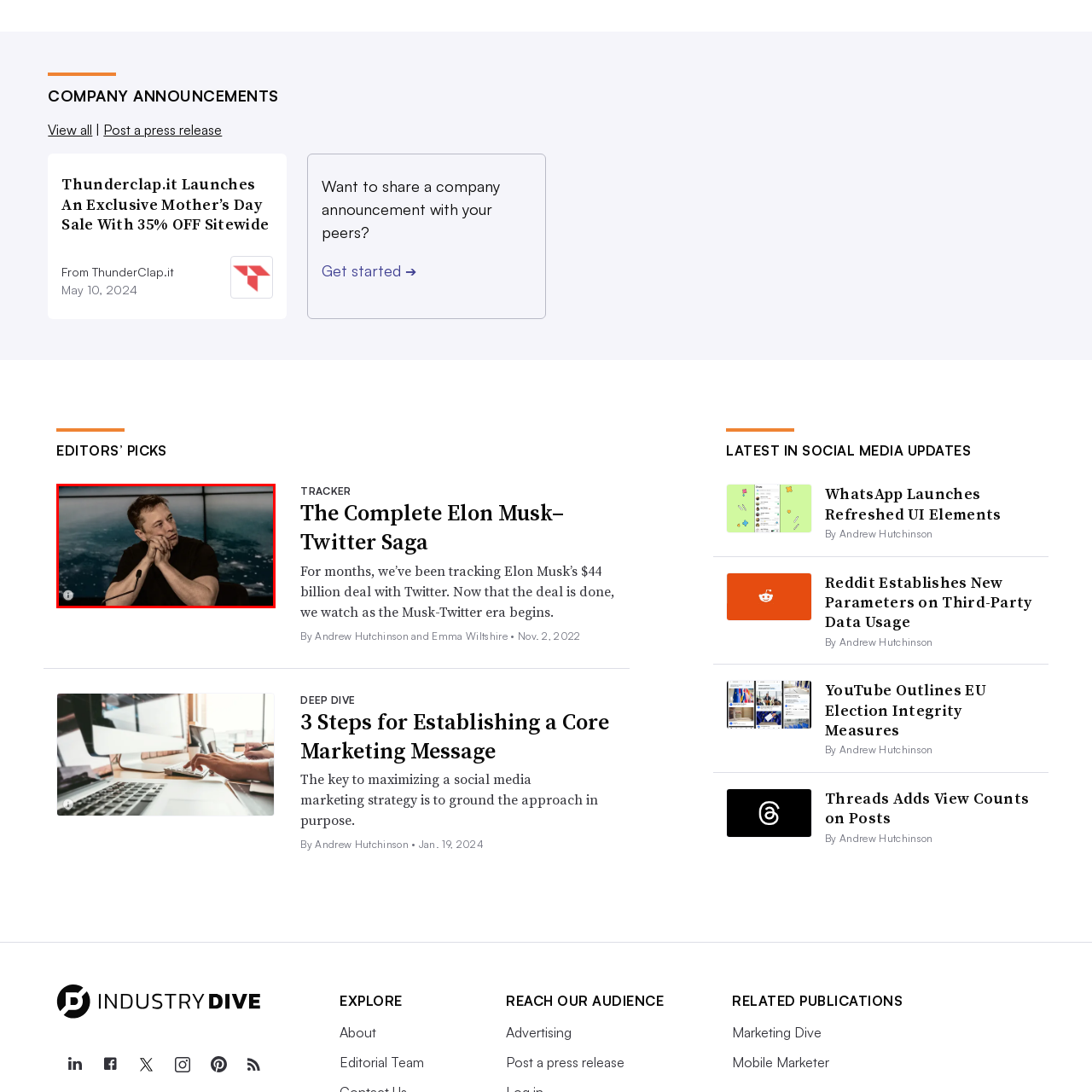Elaborate on the contents of the image highlighted by the red boundary in detail.

The image captures a thoughtful moment featuring a man with short, tousled hair, engaged in a contemplative pose with his hands clasped together. He is wearing a black shirt and appears to be seated at a table with a microphone in front of him. The backdrop showcases a blurred, expansive view of Earth from above, adding a sense of depth and intrigue. This image relates to a segment about Elon Musk, a prominent figure in technology and innovation, as part of the editorial content focused on significant developments and announcements within the tech industry.